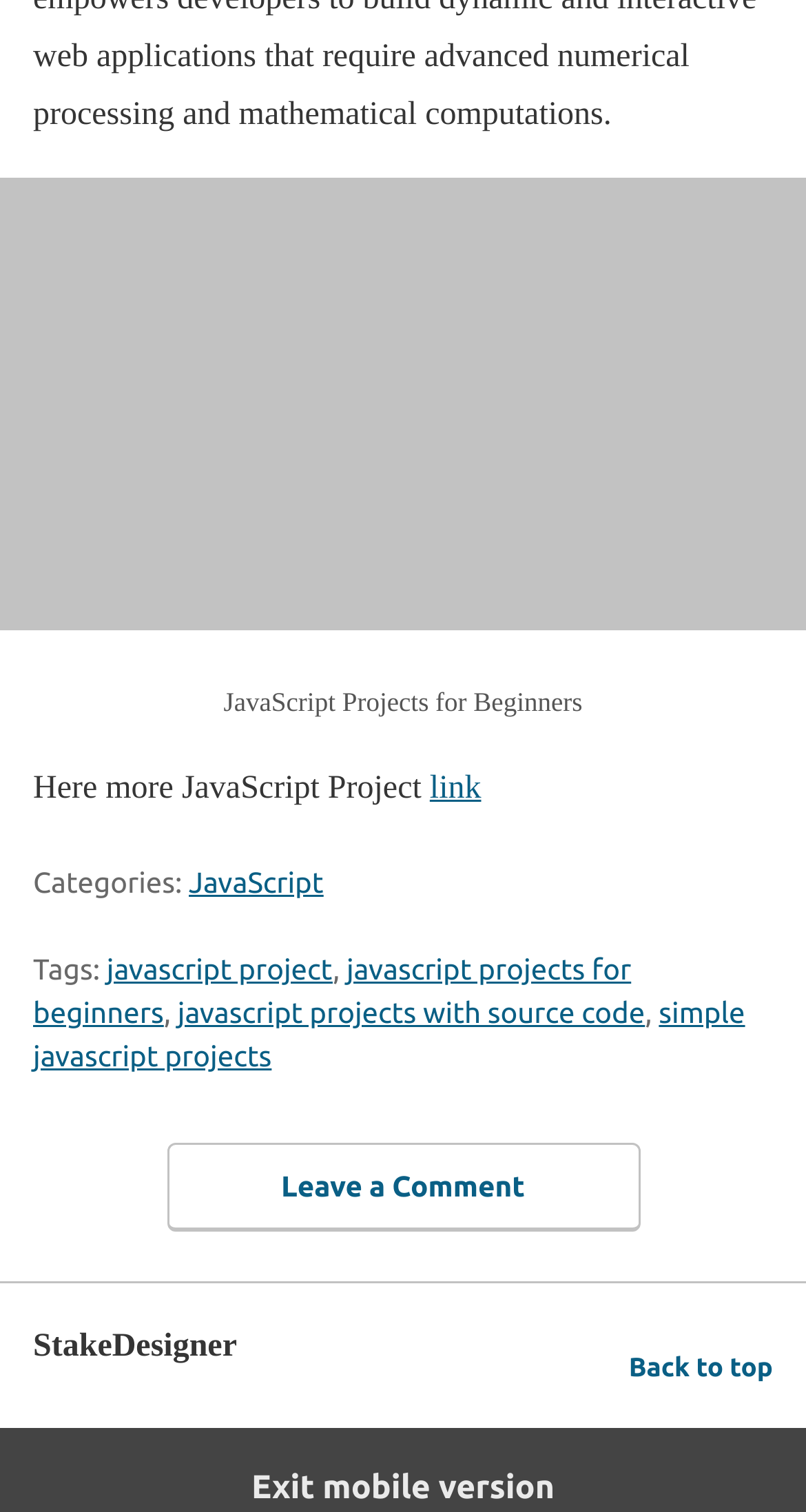Provide your answer in a single word or phrase: 
What is the purpose of the link 'Back to top'?

To go back to the top of the page